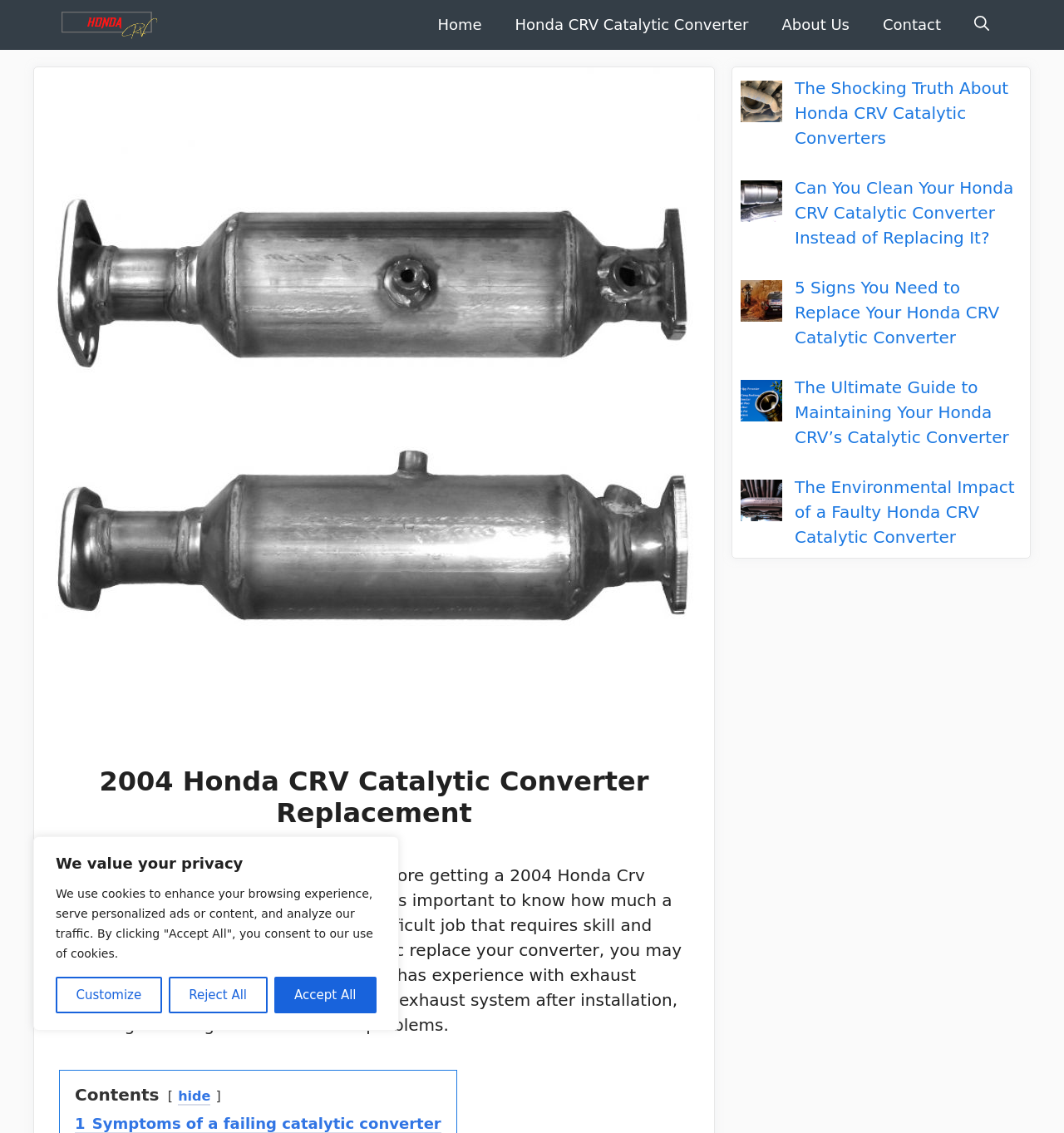Provide the bounding box coordinates of the HTML element this sentence describes: "Accept All". The bounding box coordinates consist of four float numbers between 0 and 1, i.e., [left, top, right, bottom].

[0.257, 0.862, 0.354, 0.894]